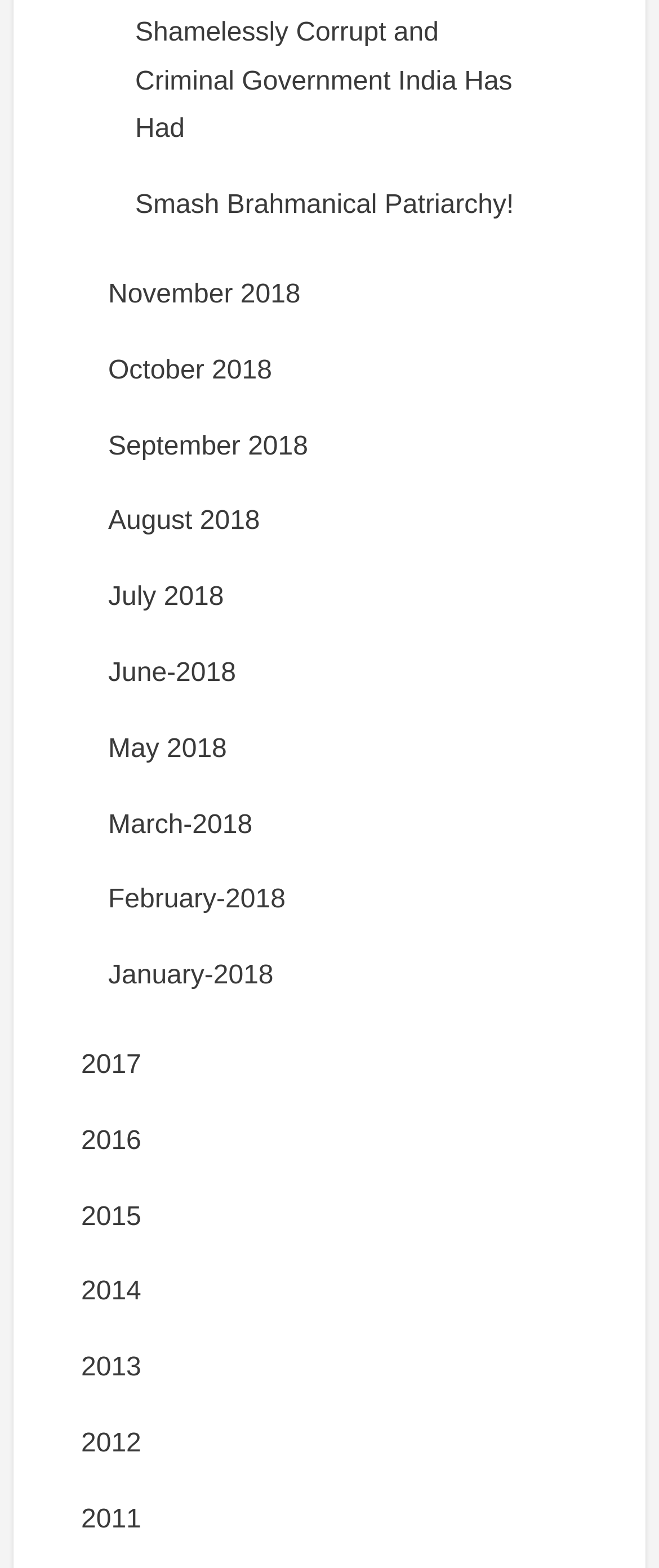Give the bounding box coordinates for the element described by: "2017".

[0.123, 0.67, 0.214, 0.689]